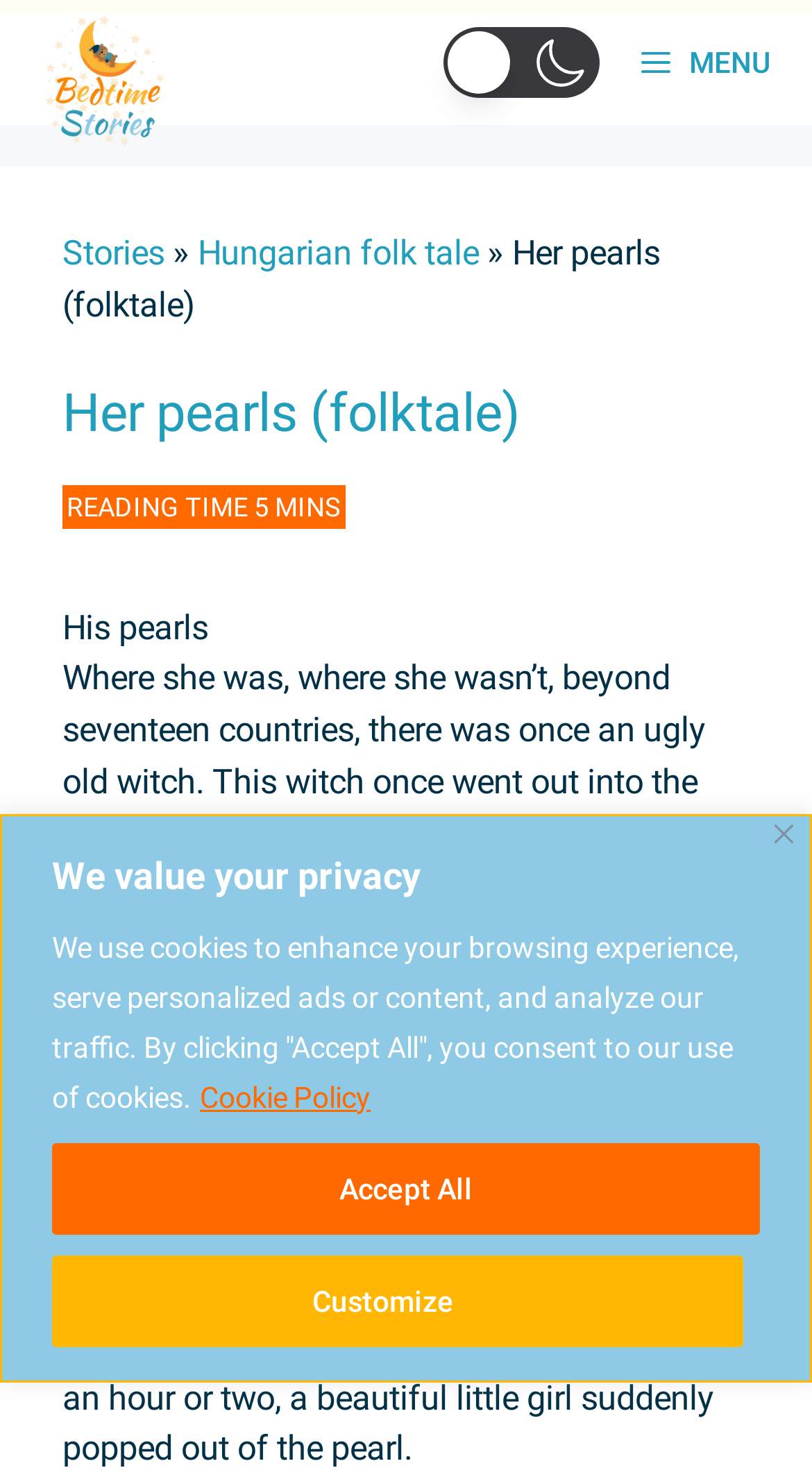Please specify the bounding box coordinates of the clickable section necessary to execute the following command: "Click the MENU button".

[0.738, 0.0, 1.0, 0.085]